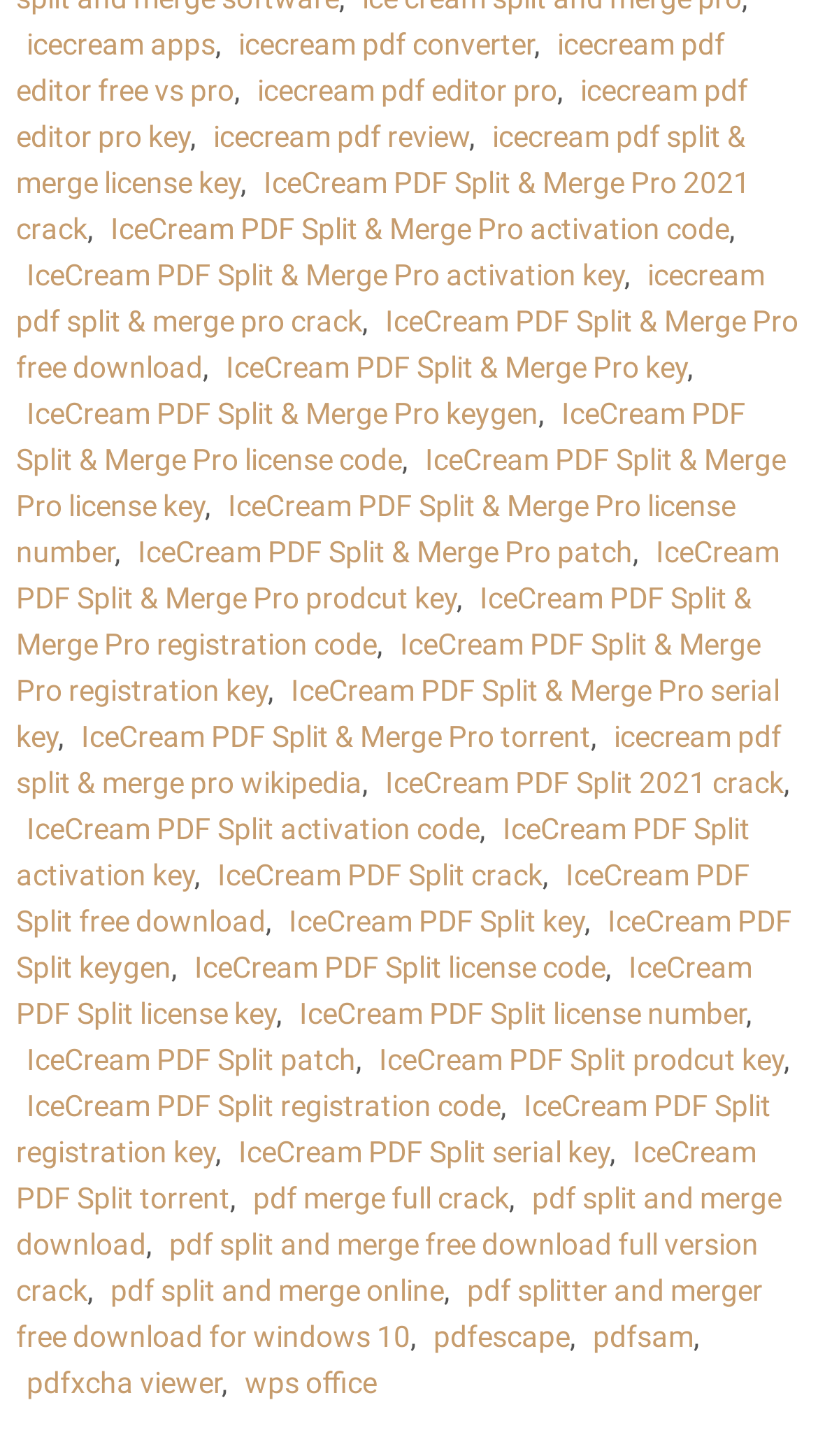Find the bounding box coordinates for the element that must be clicked to complete the instruction: "visit icecream pdf converter". The coordinates should be four float numbers between 0 and 1, indicated as [left, top, right, bottom].

[0.292, 0.019, 0.653, 0.042]